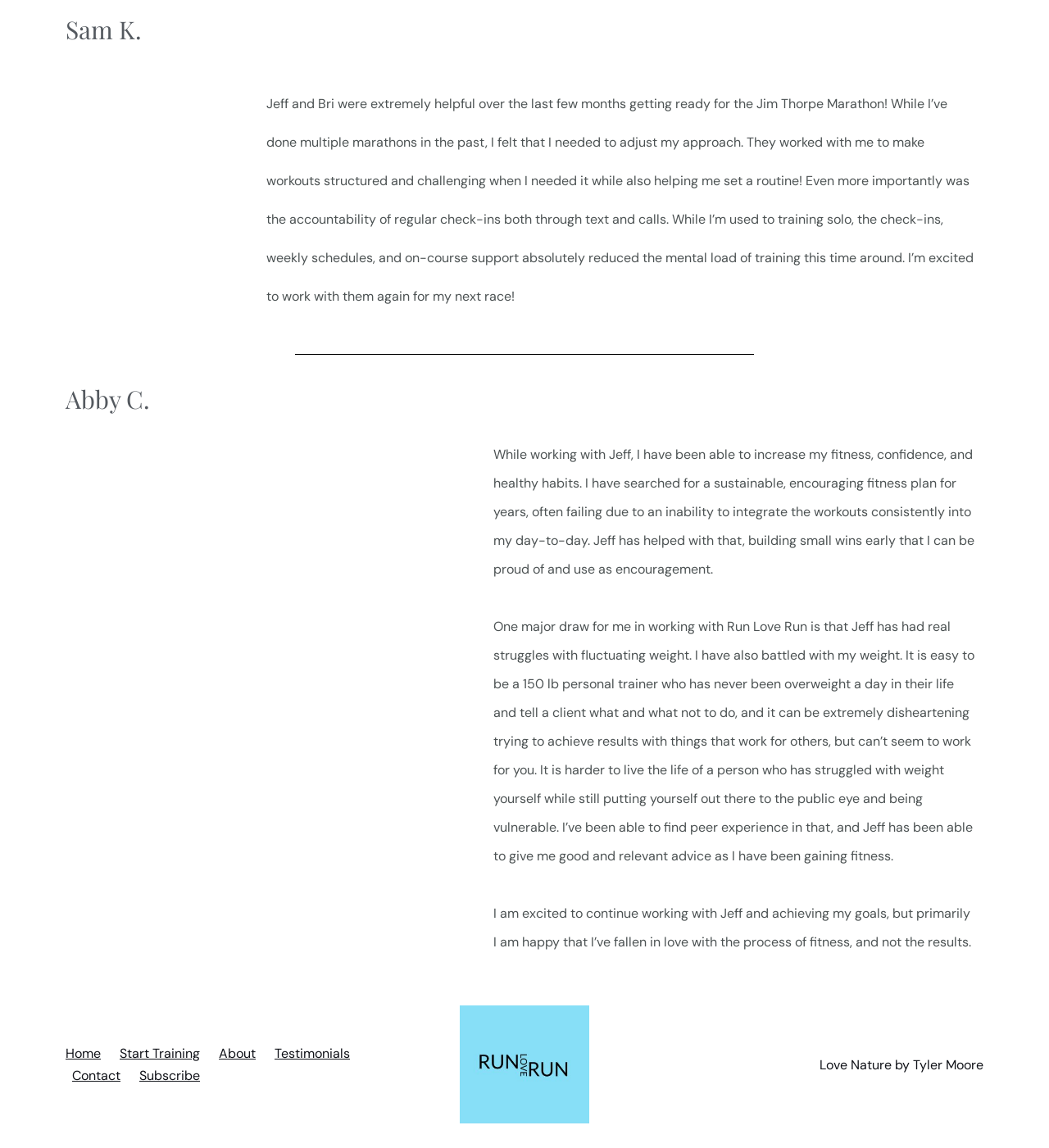Find the bounding box of the element with the following description: "Start Training". The coordinates must be four float numbers between 0 and 1, formatted as [left, top, right, bottom].

[0.108, 0.908, 0.202, 0.927]